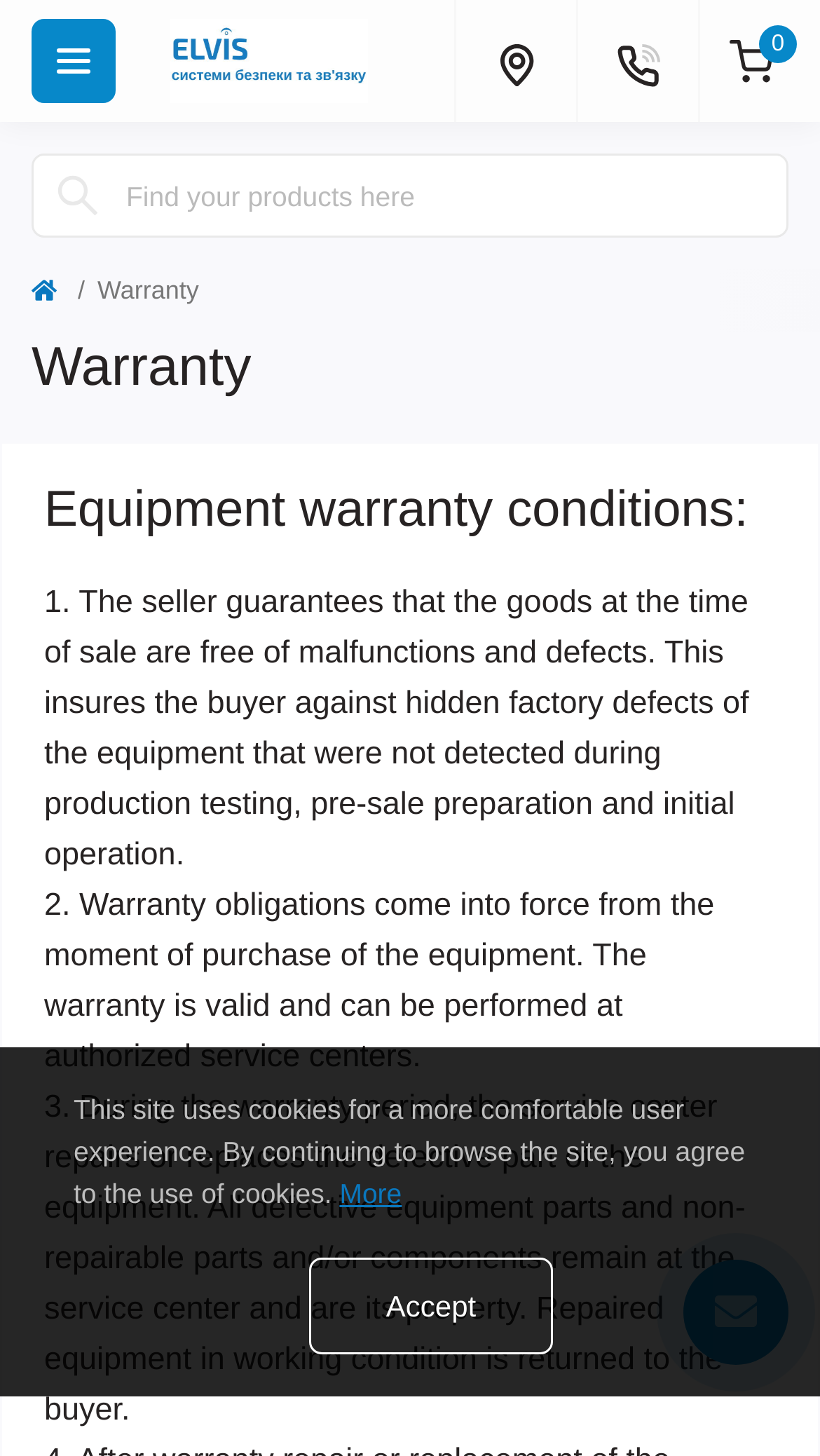Determine the bounding box coordinates for the area that should be clicked to carry out the following instruction: "View cart".

[0.851, 0.0, 1.0, 0.084]